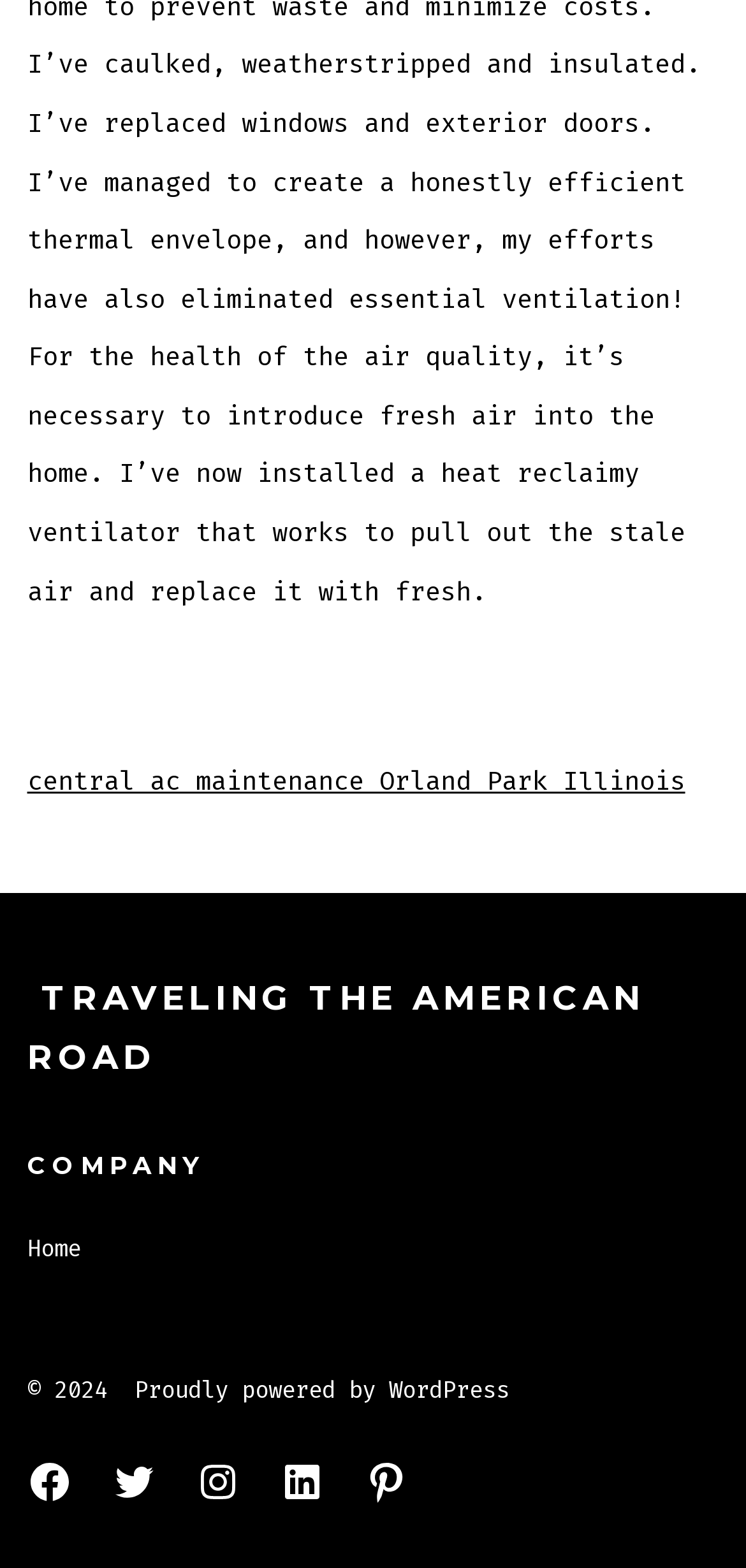Determine the bounding box coordinates for the area that needs to be clicked to fulfill this task: "open Twitter in a new tab". The coordinates must be given as four float numbers between 0 and 1, i.e., [left, top, right, bottom].

[0.134, 0.923, 0.226, 0.967]